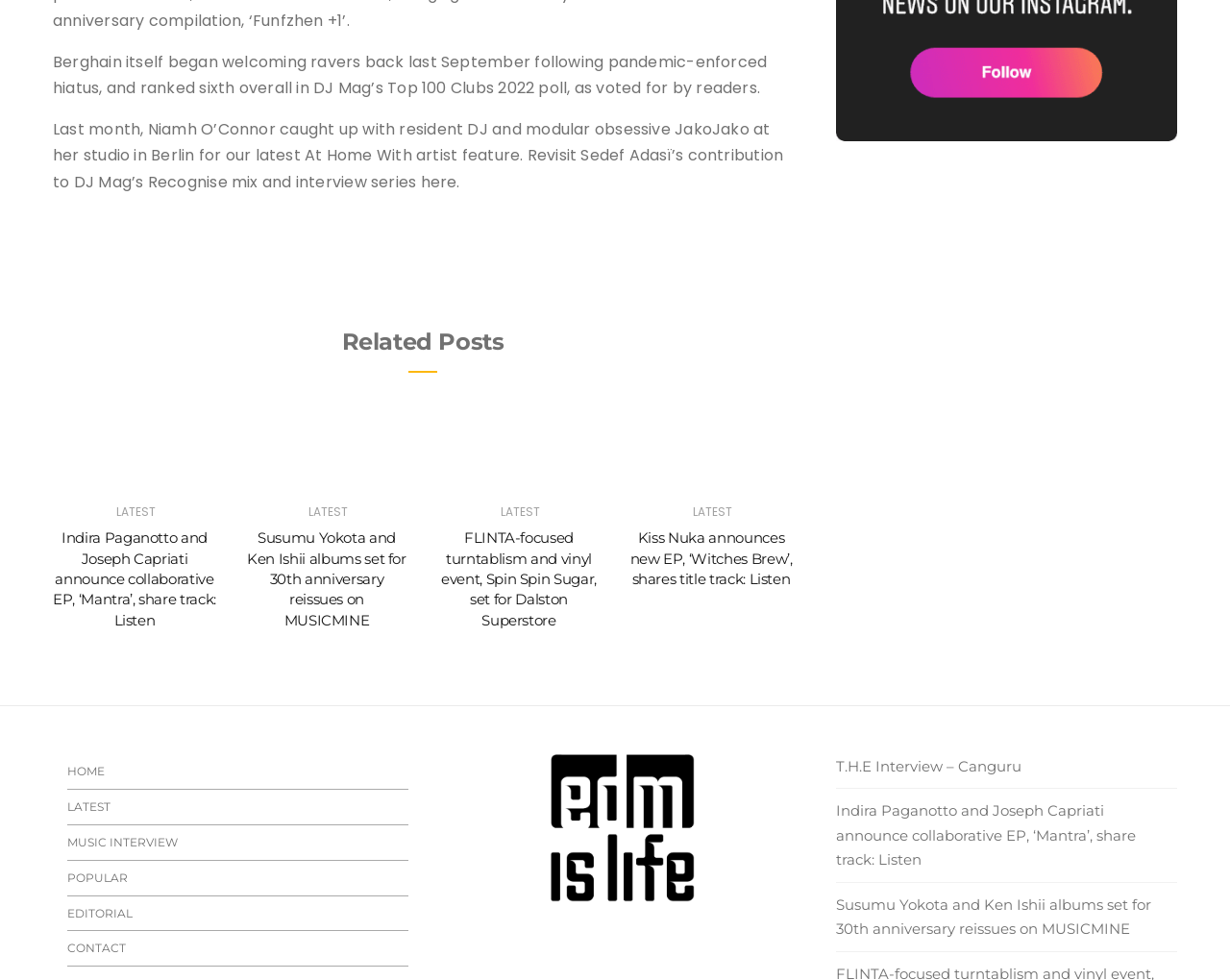Point out the bounding box coordinates of the section to click in order to follow this instruction: "Read the article about Indira Paganotto and Joseph Capriati's collaborative EP".

[0.043, 0.403, 0.176, 0.496]